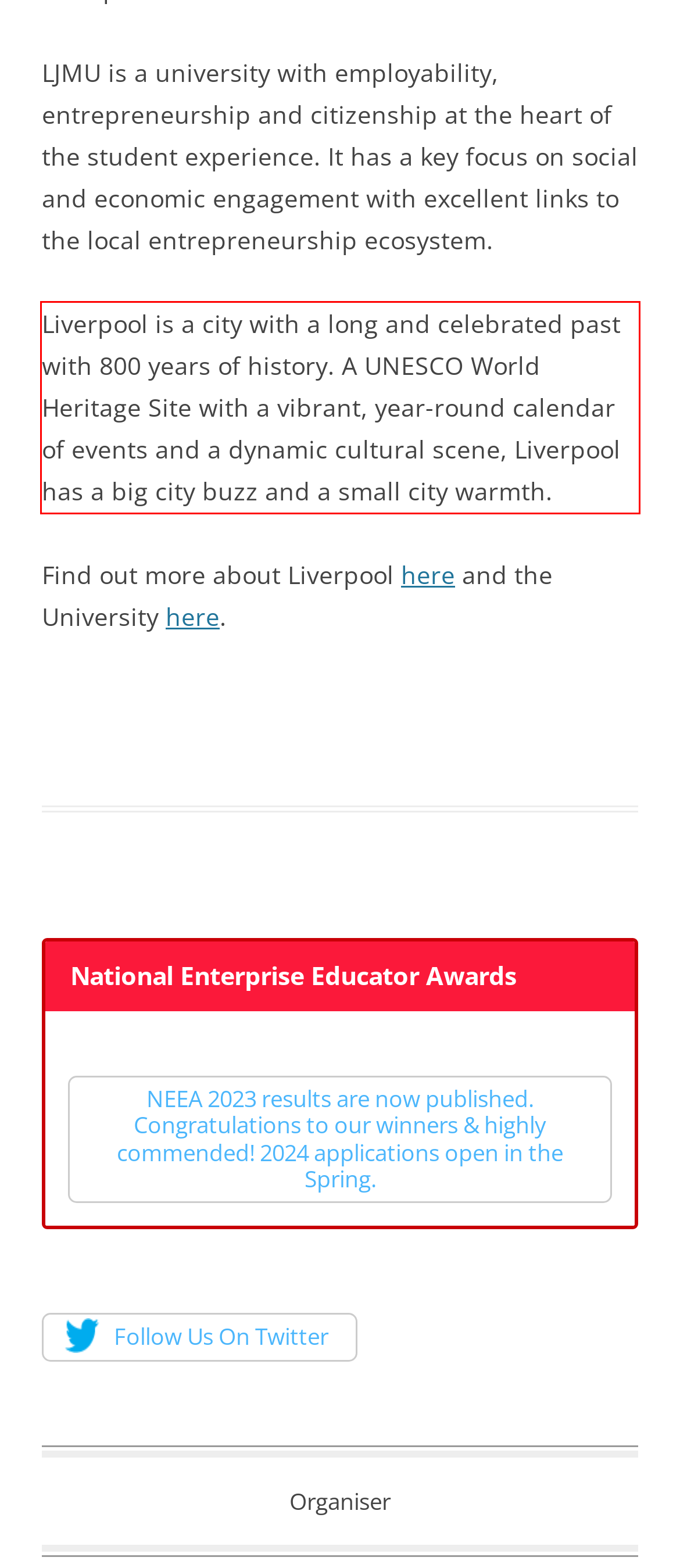In the screenshot of the webpage, find the red bounding box and perform OCR to obtain the text content restricted within this red bounding box.

Liverpool is a city with a long and celebrated past with 800 years of history. A UNESCO World Heritage Site with a vibrant, year-round calendar of events and a dynamic cultural scene, Liverpool has a big city buzz and a small city warmth.